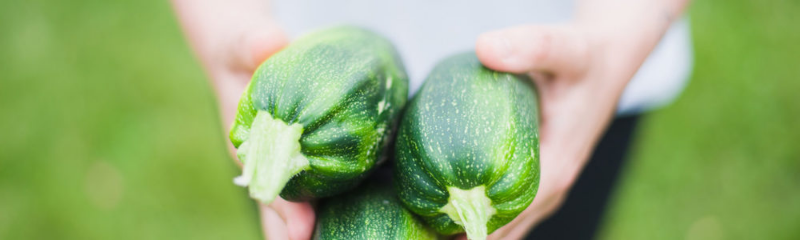Based on the image, please respond to the question with as much detail as possible:
What is the purpose of the 'Plant It Forward' initiative?

The 'Plant It Forward' initiative by the Durango Food Bank aims to address food insecurity in the area by inviting local gardeners to donate extra produce, as symbolized by the fresh zucchinis in the image.